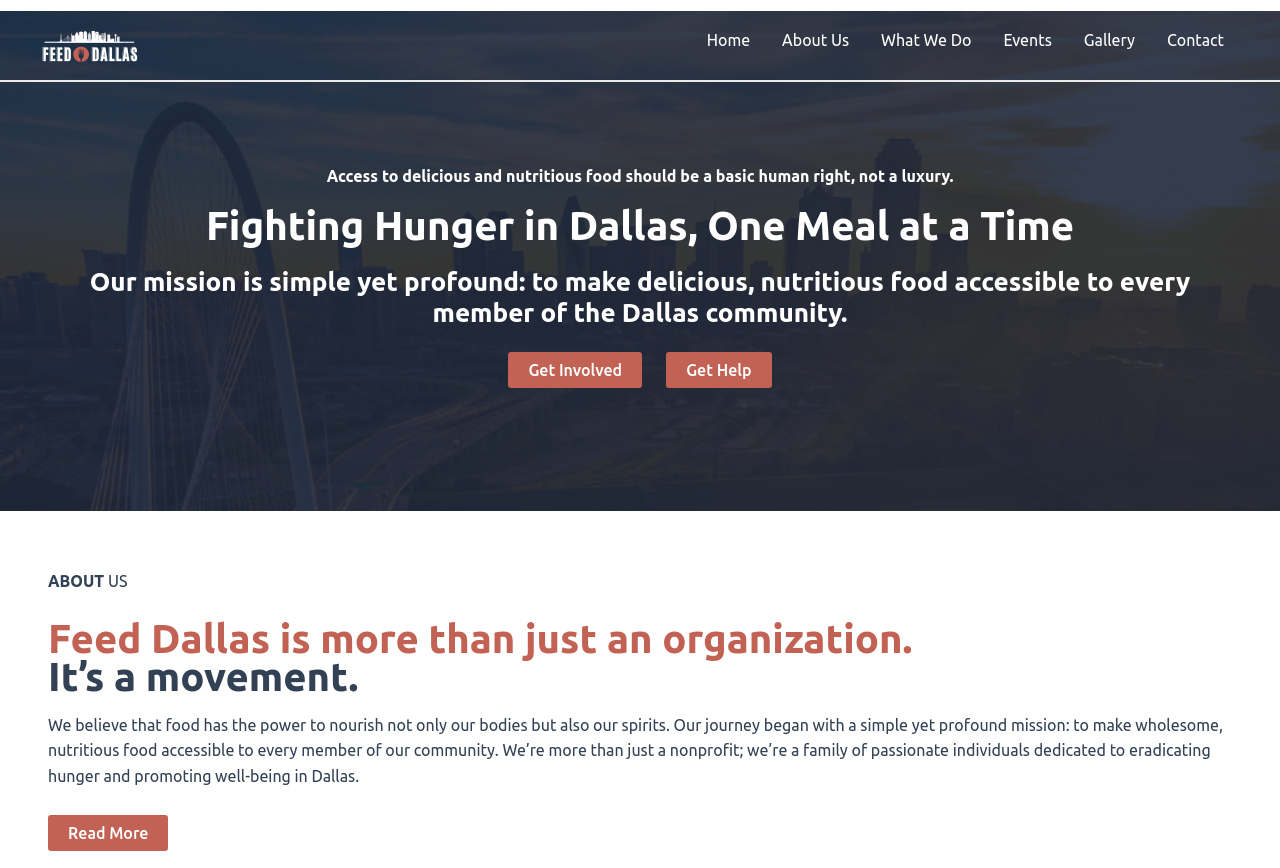Using details from the image, please answer the following question comprehensively:
How many navigation links are there?

By examining the navigation section, I count 7 links: Home, About Us, What We Do, Events, Gallery, Contact.